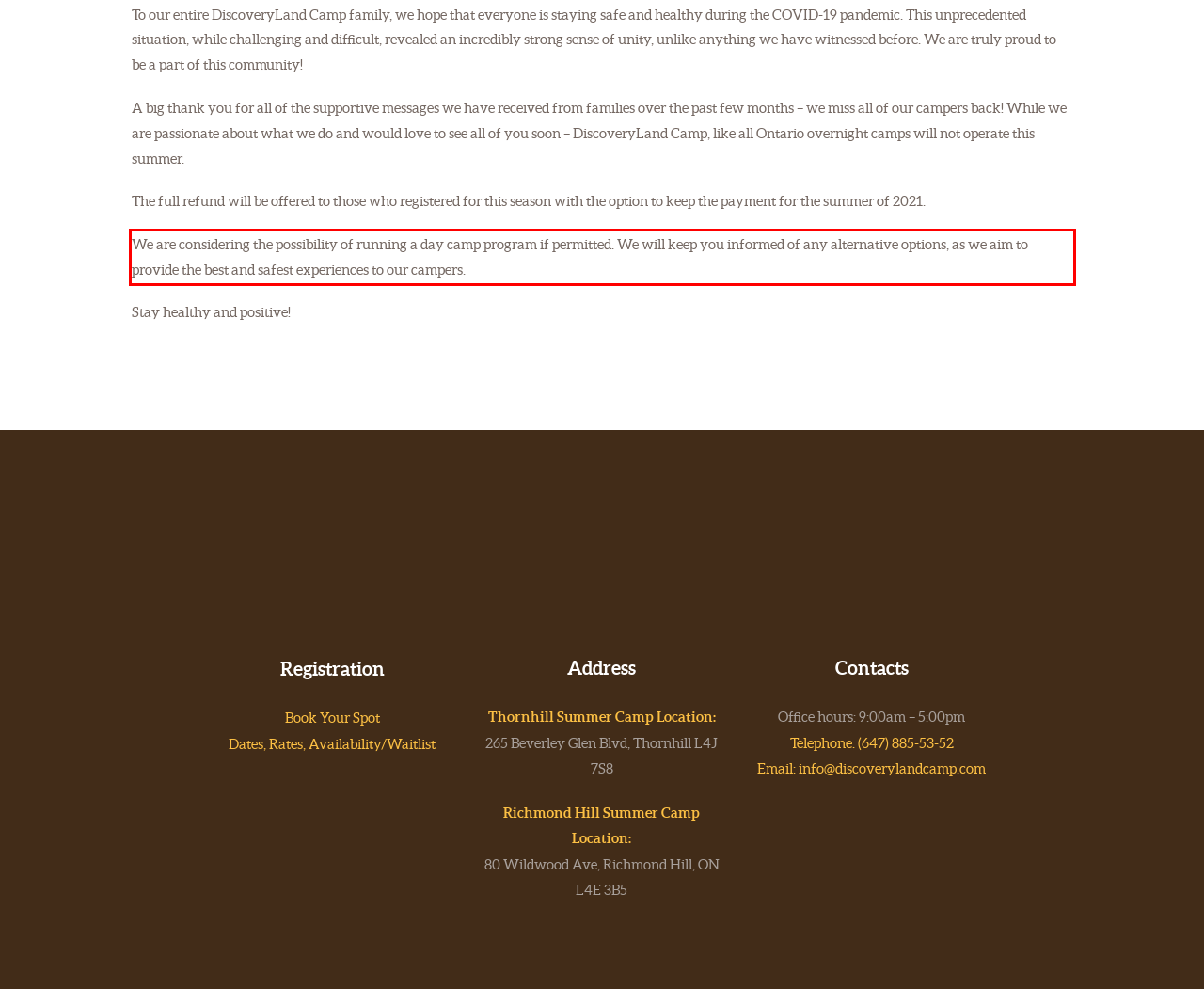You have a screenshot of a webpage, and there is a red bounding box around a UI element. Utilize OCR to extract the text within this red bounding box.

We are considering the possibility of running a day camp program if permitted. We will keep you informed of any alternative options, as we aim to provide the best and safest experiences to our campers.